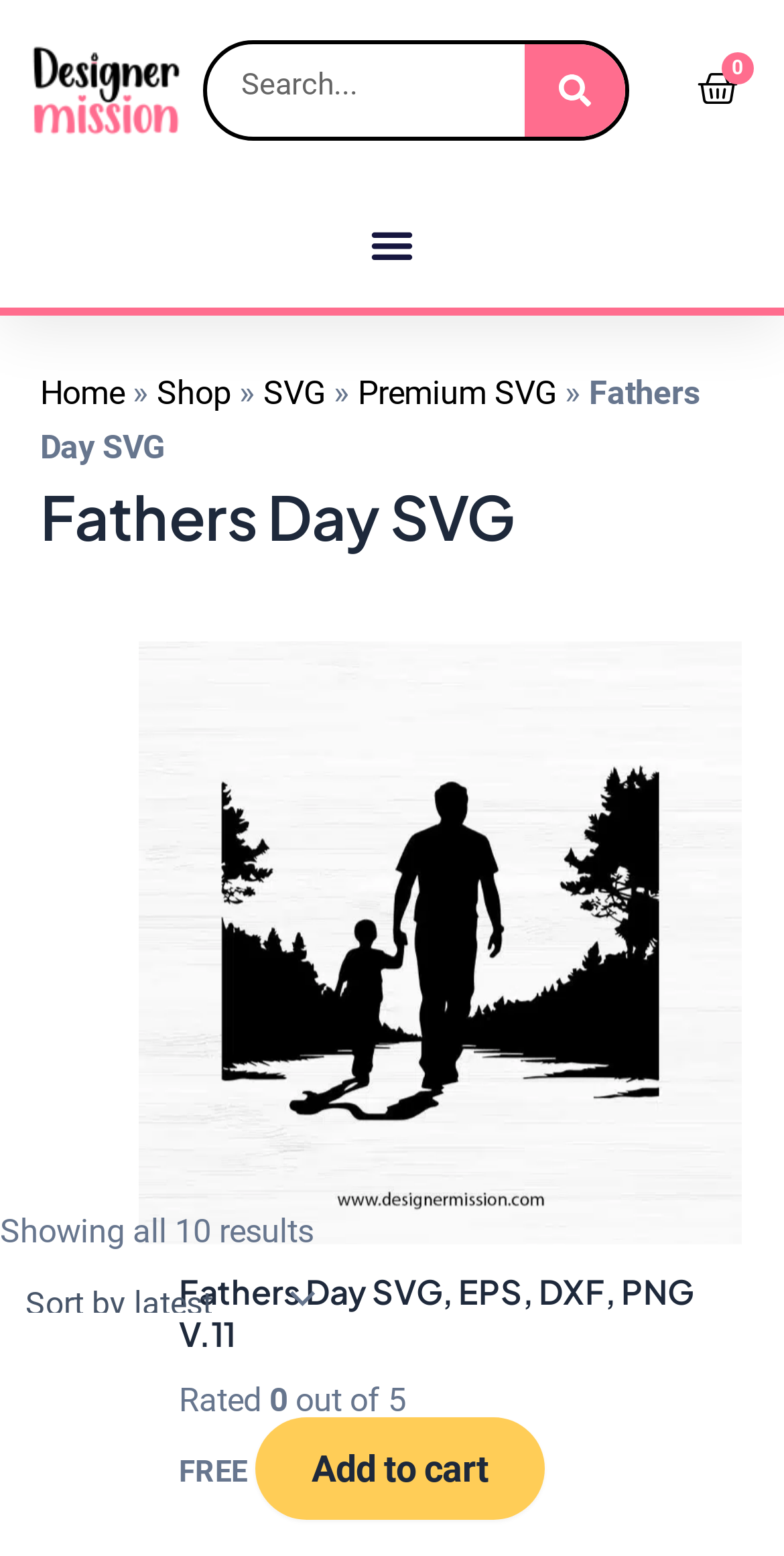Locate the heading on the webpage and return its text.

Fathers Day SVG